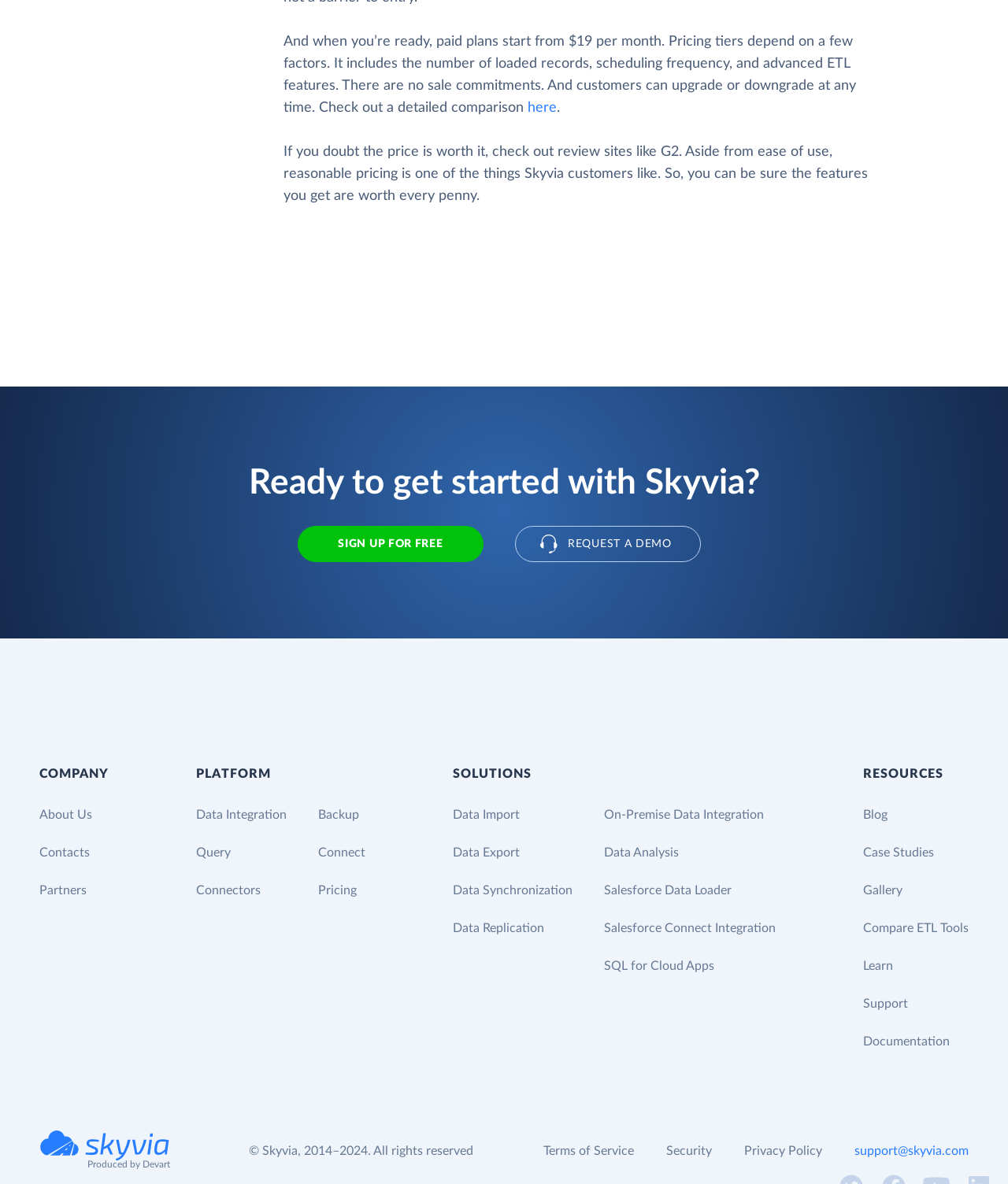Please provide the bounding box coordinates for the element that needs to be clicked to perform the instruction: "Learn more about pricing". The coordinates must consist of four float numbers between 0 and 1, formatted as [left, top, right, bottom].

[0.316, 0.746, 0.354, 0.757]